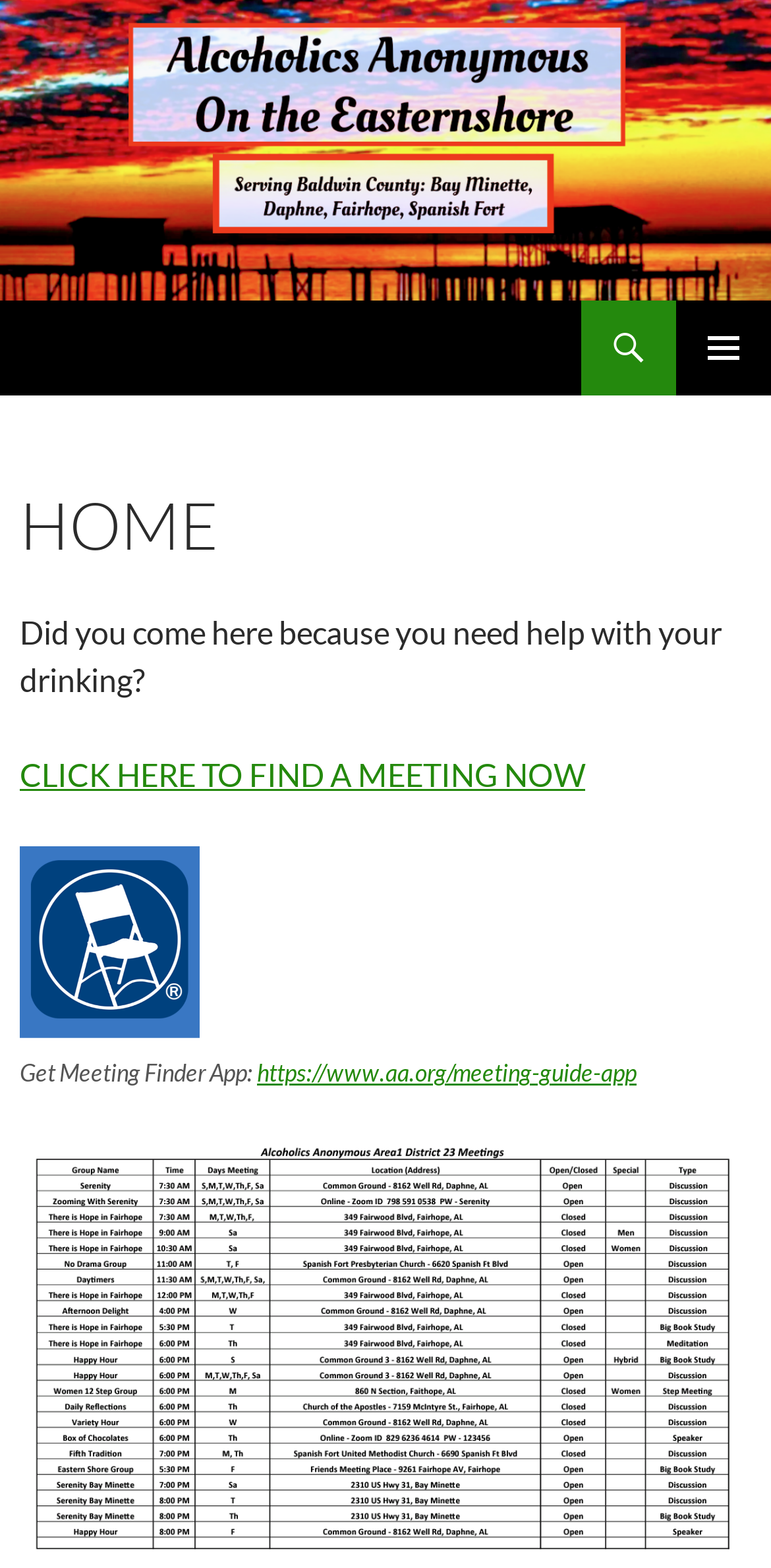Please provide a brief answer to the question using only one word or phrase: 
What is the topic of the main content section?

Drinking problems and AA meetings